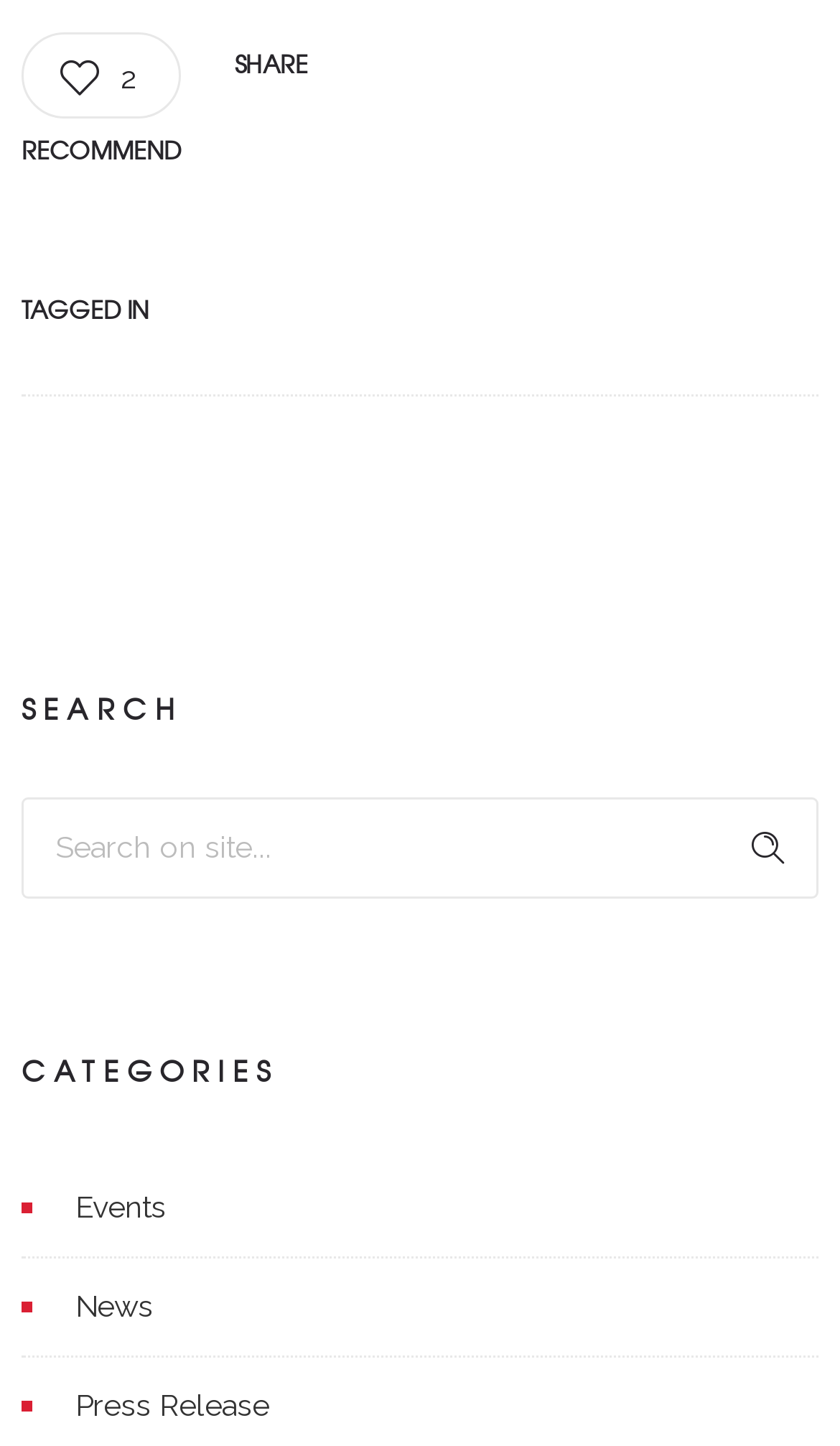How many headings are present?
Answer the question with as much detail as you can, using the image as a reference.

I counted the number of heading elements and found two: 'SEARCH' and 'CATEGORIES', which are used to organize the content on the webpage.